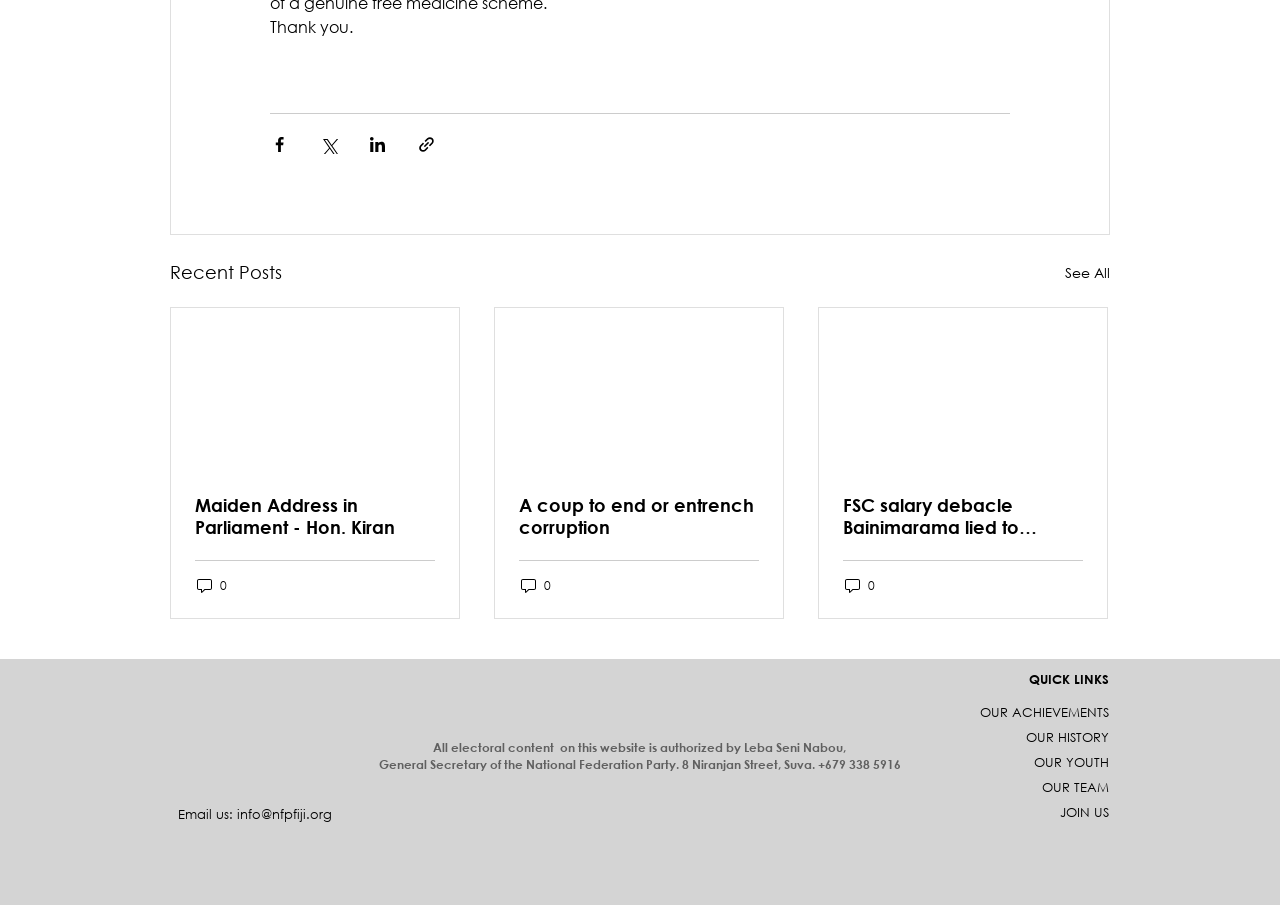Give a one-word or phrase response to the following question: What is the name of the party associated with this website?

National Federation Party